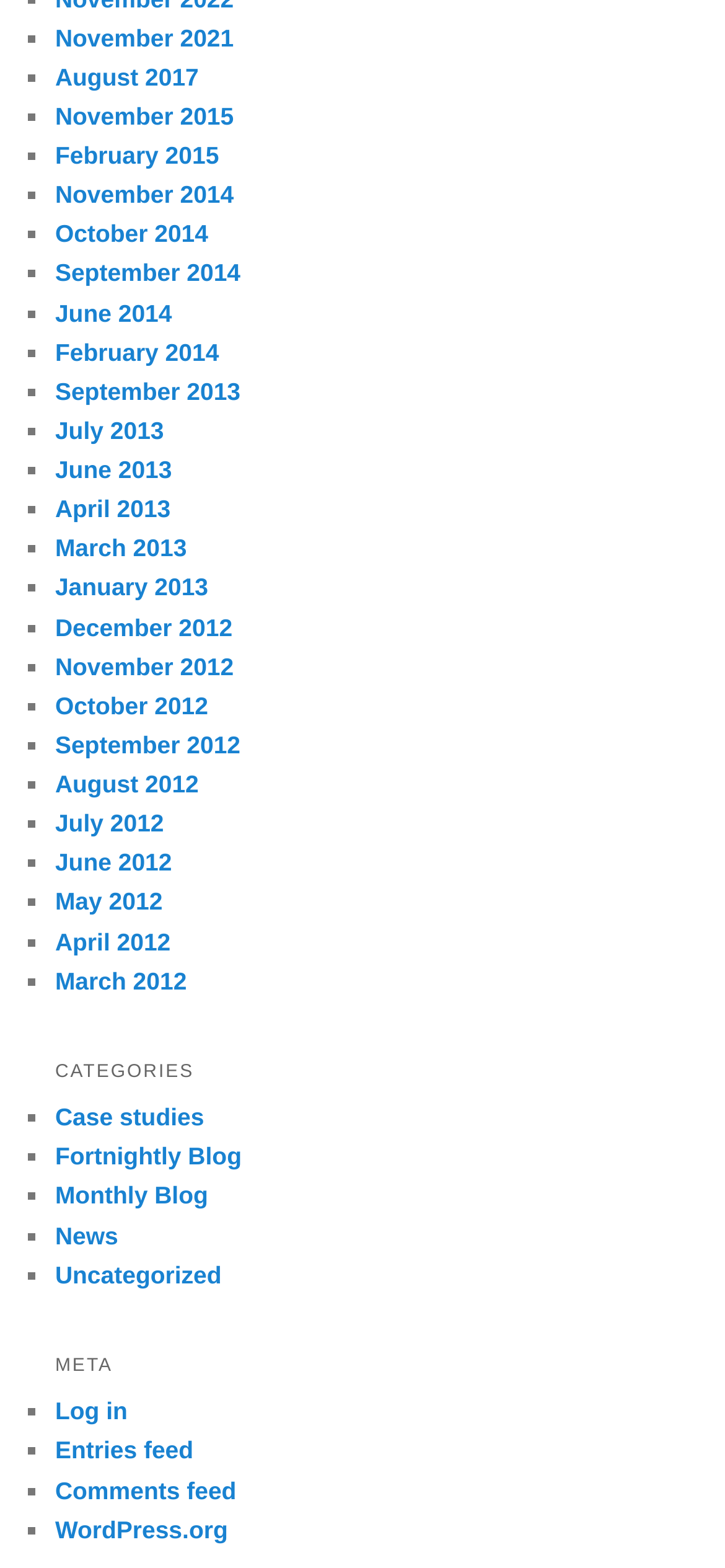Given the description Monthly Blog, predict the bounding box coordinates of the UI element. Ensure the coordinates are in the format (top-left x, top-left y, bottom-right x, bottom-right y) and all values are between 0 and 1.

[0.076, 0.754, 0.287, 0.772]